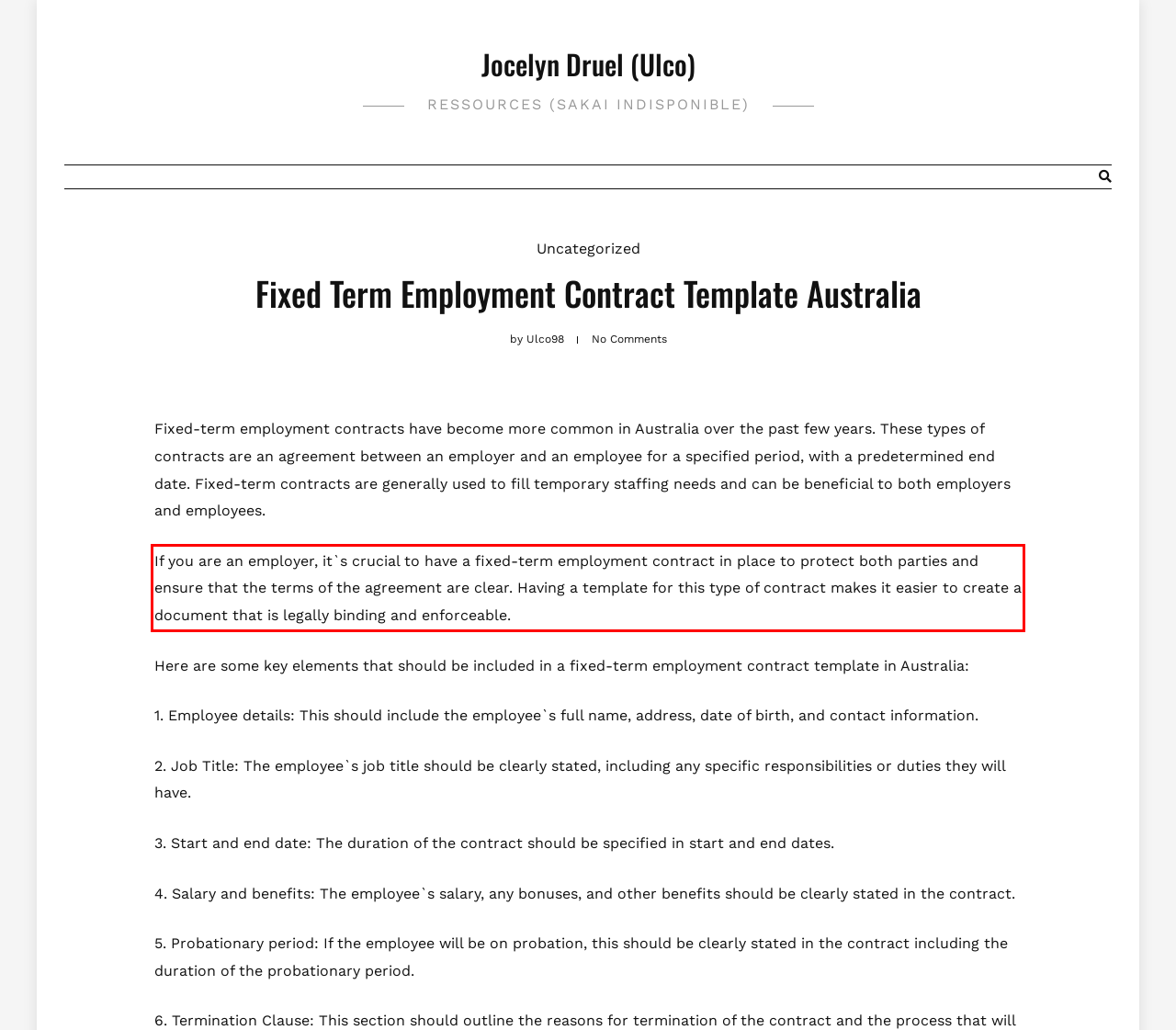Examine the webpage screenshot and use OCR to recognize and output the text within the red bounding box.

If you are an employer, it`s crucial to have a fixed-term employment contract in place to protect both parties and ensure that the terms of the agreement are clear. Having a template for this type of contract makes it easier to create a document that is legally binding and enforceable.